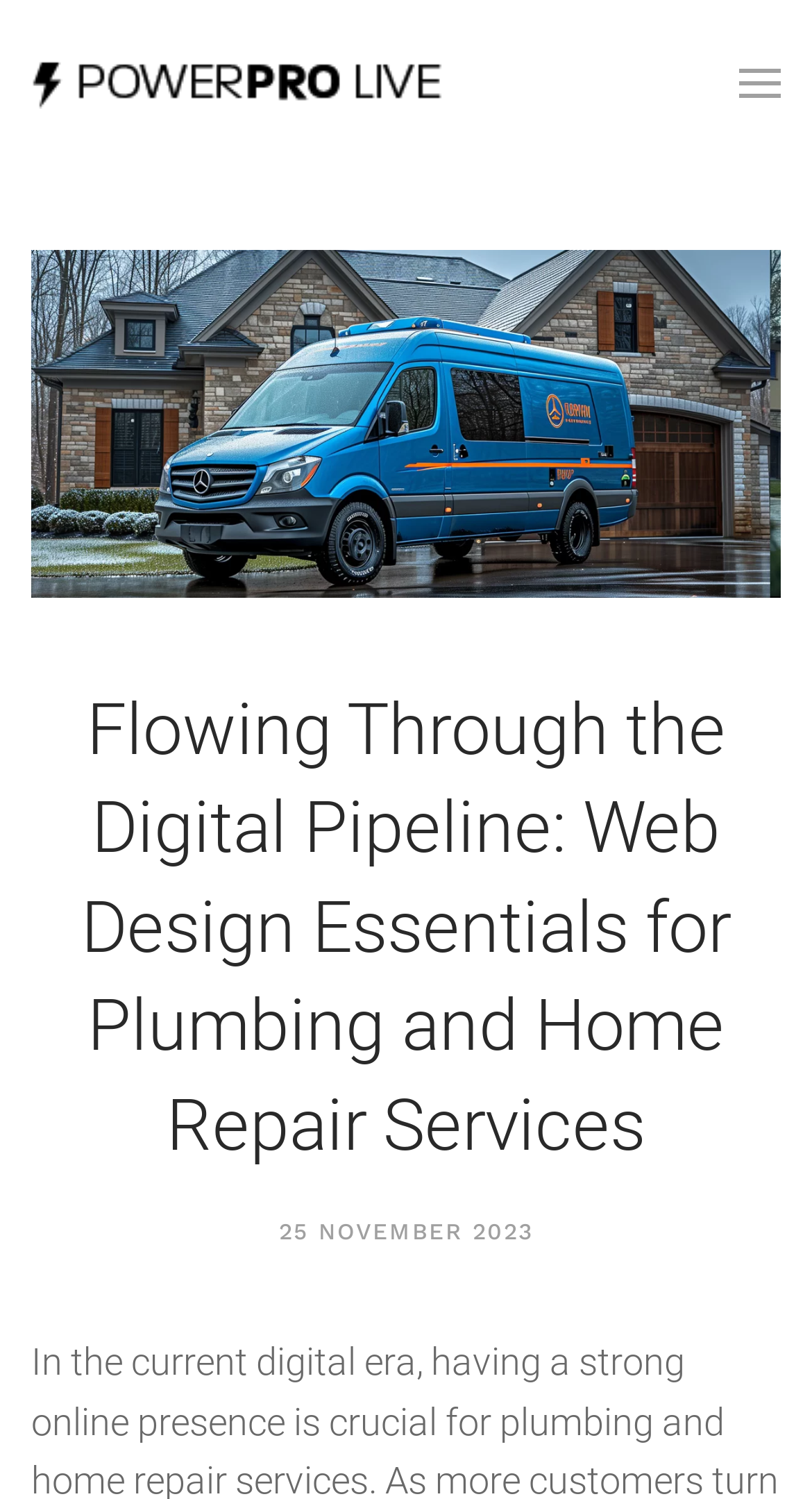What is the date of the article?
Using the image as a reference, answer the question in detail.

I found the date of the article by looking at the time element on the webpage, which is located at the bottom of the page. The time element contains the static text '25 NOVEMBER 2023', which indicates the date the article was published.